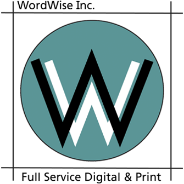What is the phrase written beneath the logo?
Give a single word or phrase answer based on the content of the image.

Full Service Digital & Print